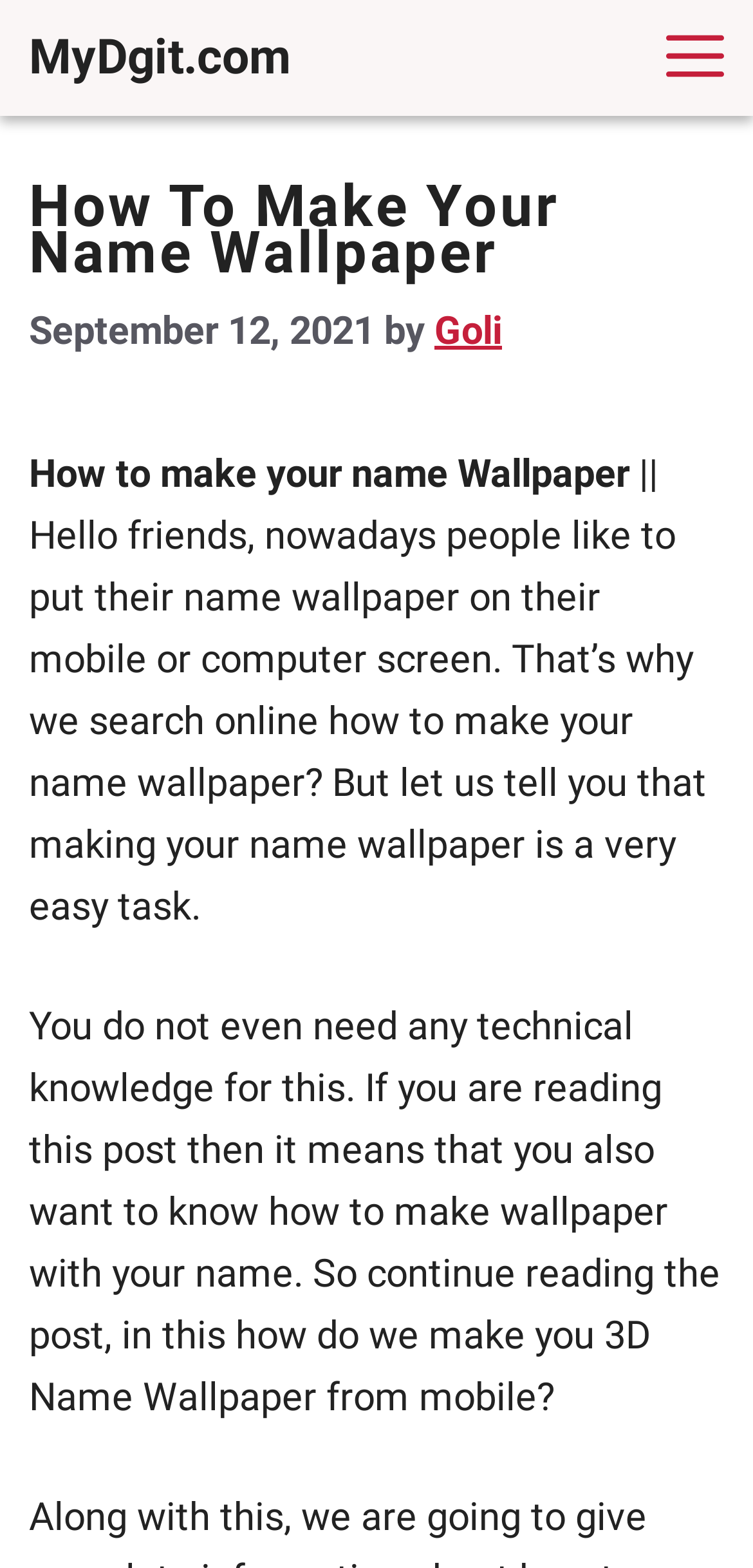Based on the image, provide a detailed response to the question:
What is the purpose of the website?

Based on the webpage content, it appears that the website is designed to provide a guide on how to make a wallpaper with one's name. The text on the webpage explains that making a name wallpaper is an easy task and does not require technical knowledge.